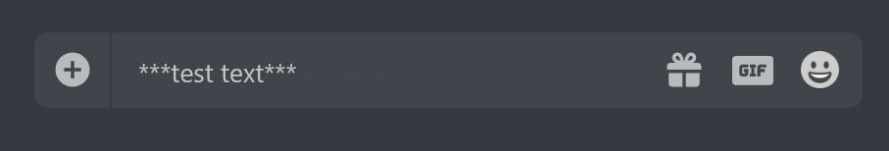What icons are accompanying the text input area?
Examine the screenshot and reply with a single word or phrase.

Attachments, stickers, GIFs, emojis